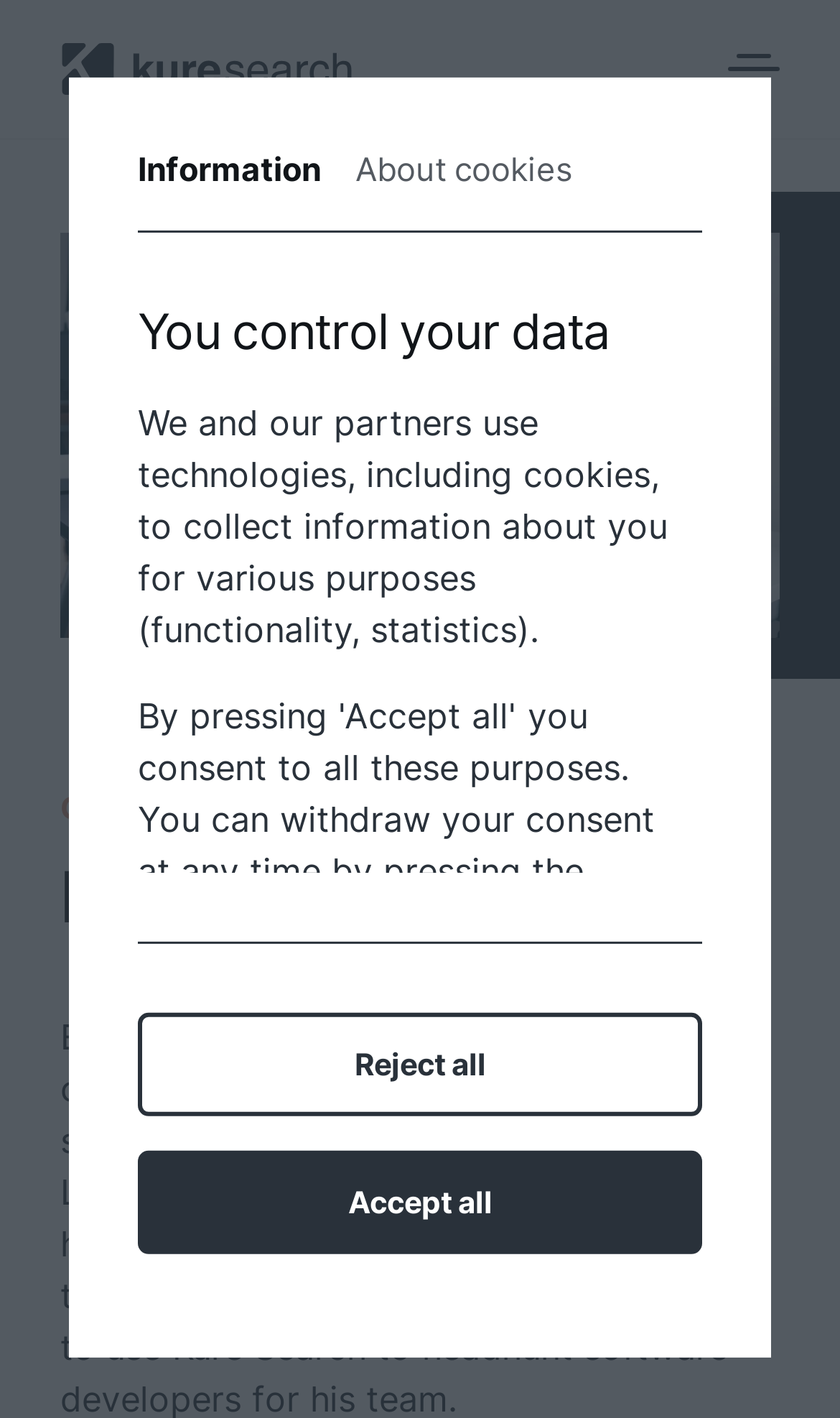What is the orientation of the tablist?
Give a one-word or short phrase answer based on the image.

horizontal